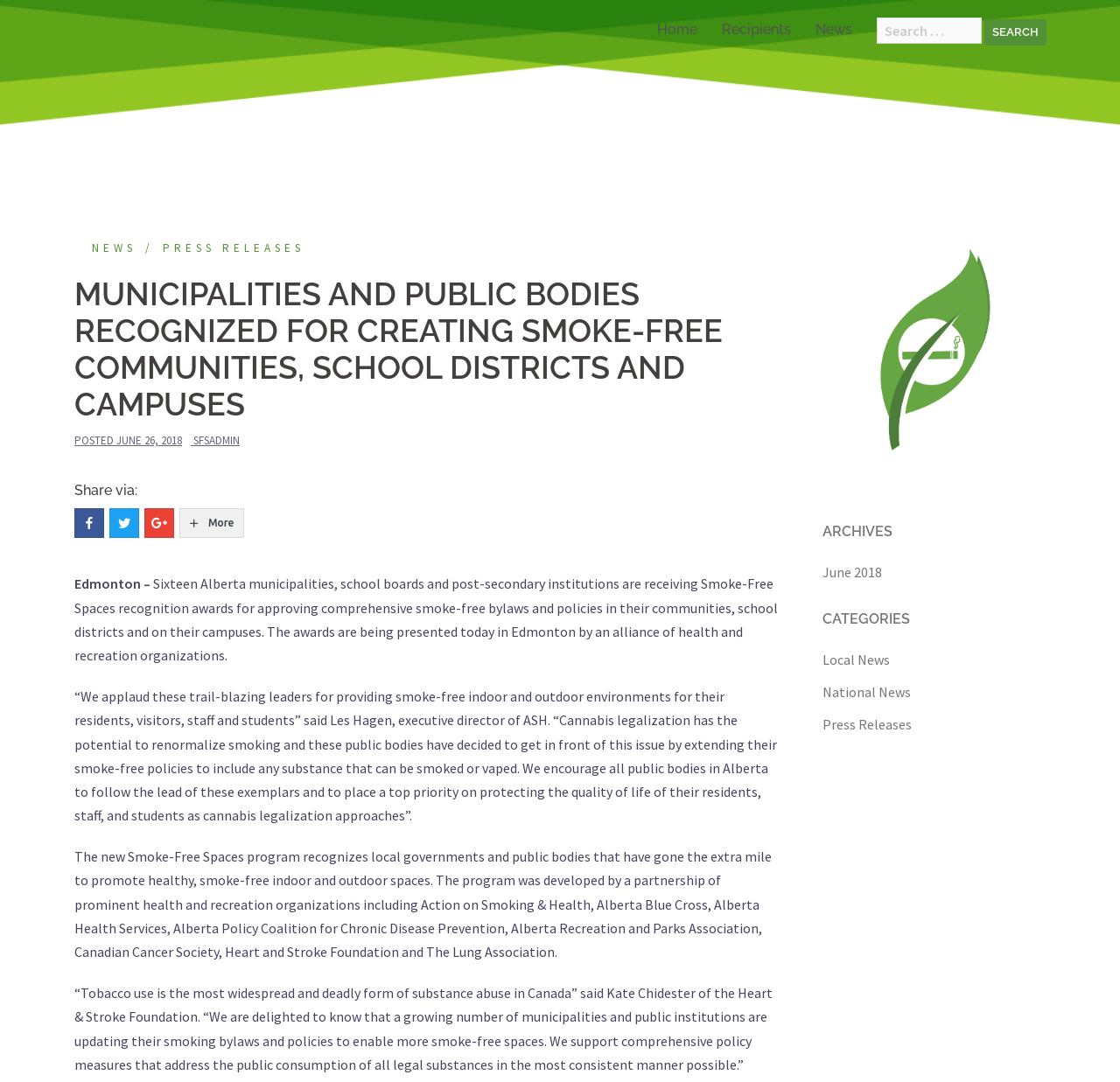Identify the bounding box coordinates of the element that should be clicked to fulfill this task: "Read the news". The coordinates should be provided as four float numbers between 0 and 1, i.e., [left, top, right, bottom].

[0.728, 0.016, 0.761, 0.038]